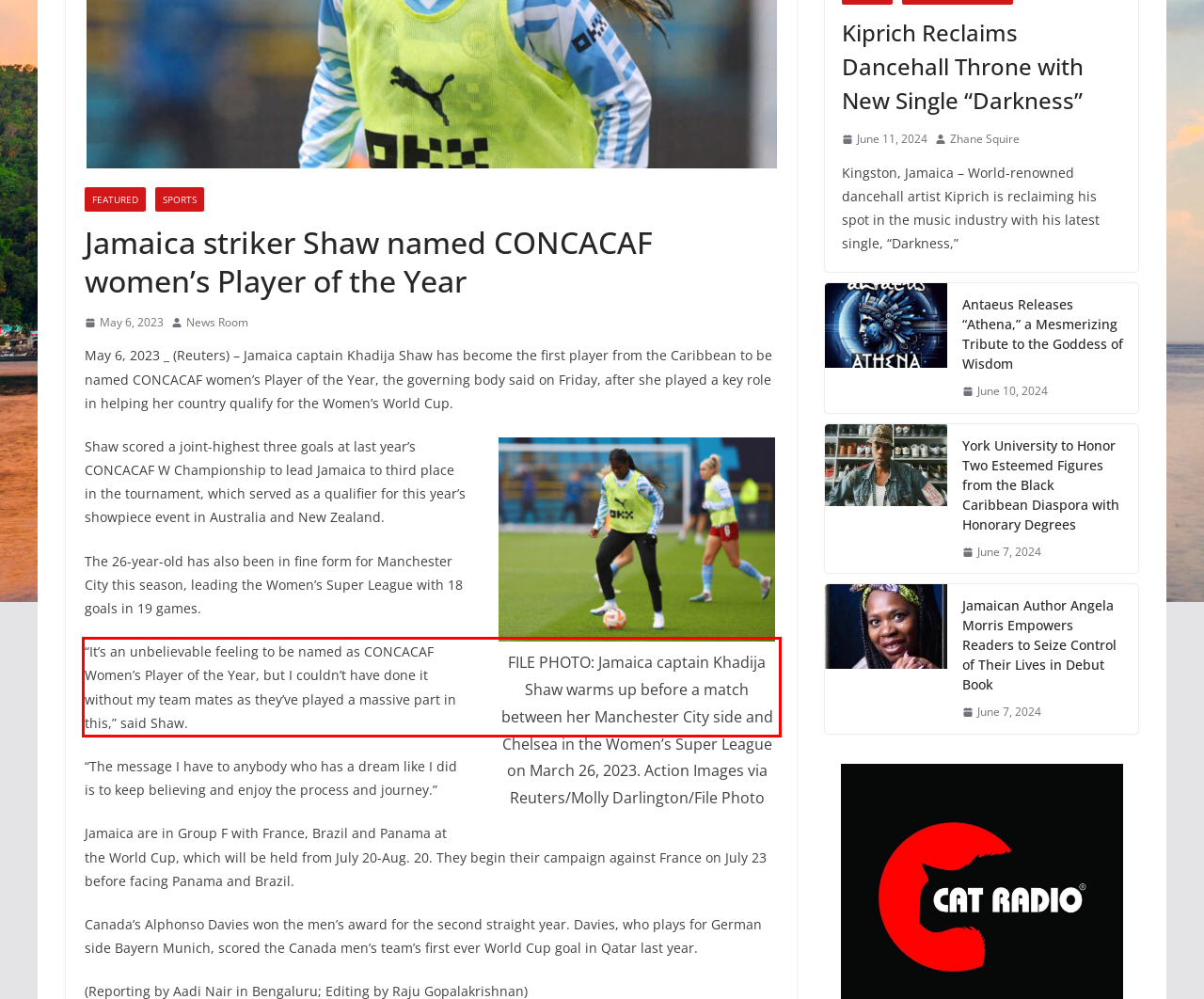In the given screenshot, locate the red bounding box and extract the text content from within it.

“It’s an unbelievable feeling to be named as CONCACAF Women’s Player of the Year, but I couldn’t have done it without my team mates as they’ve played a massive part in this,” said Shaw.